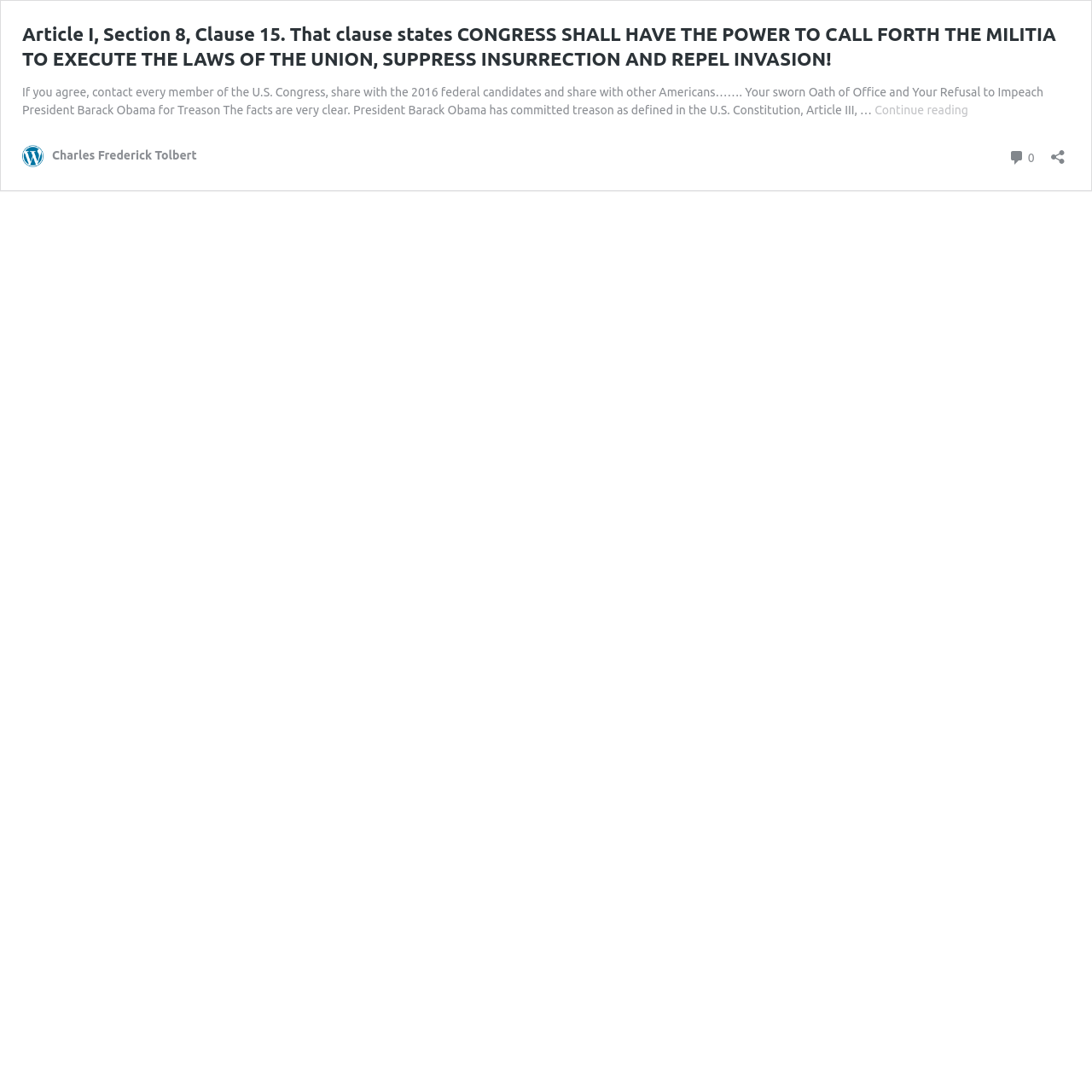Who is the author of the article?
Refer to the screenshot and respond with a concise word or phrase.

Charles Frederick Tolbert